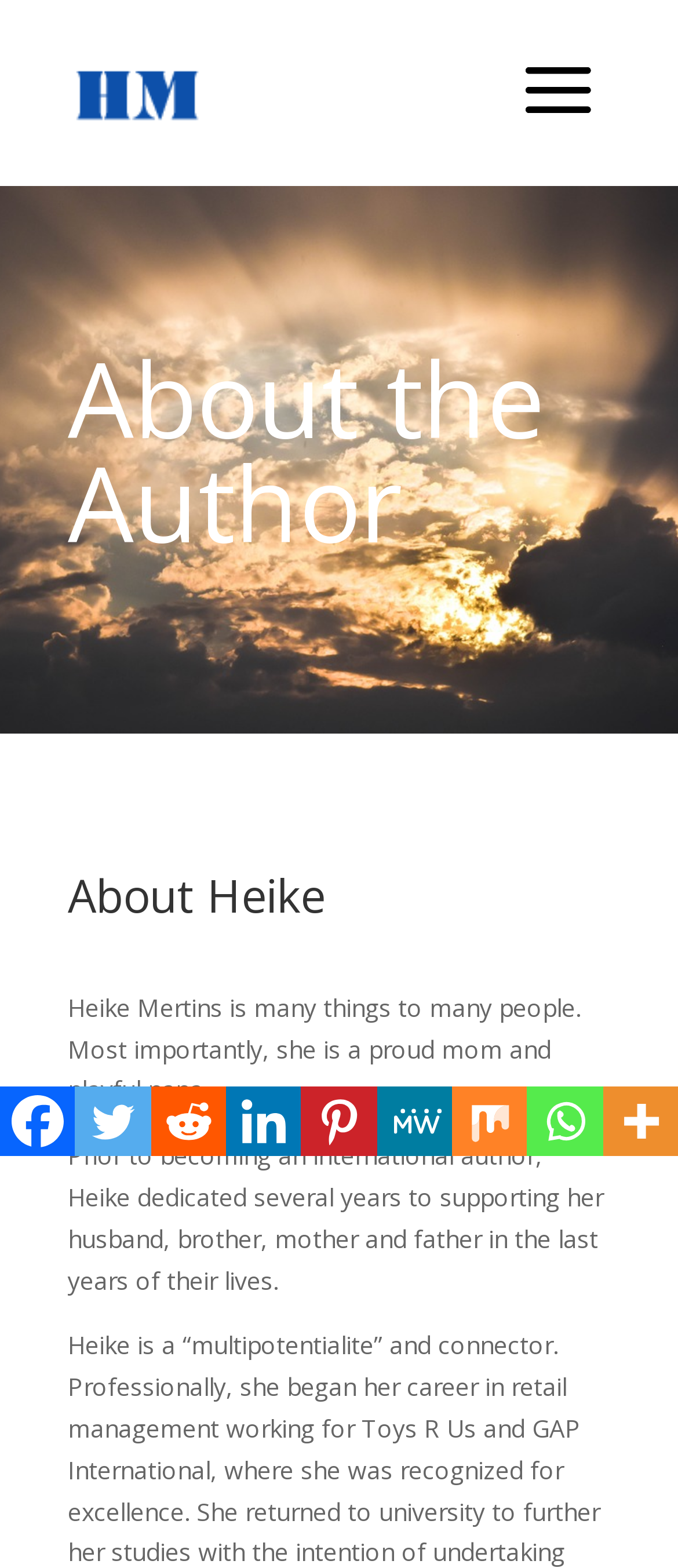How many social media links are available?
Please elaborate on the answer to the question with detailed information.

The webpage contains links to various social media platforms, including Facebook, Twitter, Reddit, Linkedin, Pinterest, MeWe, Mix, and Whatsapp, which totals 9 links.